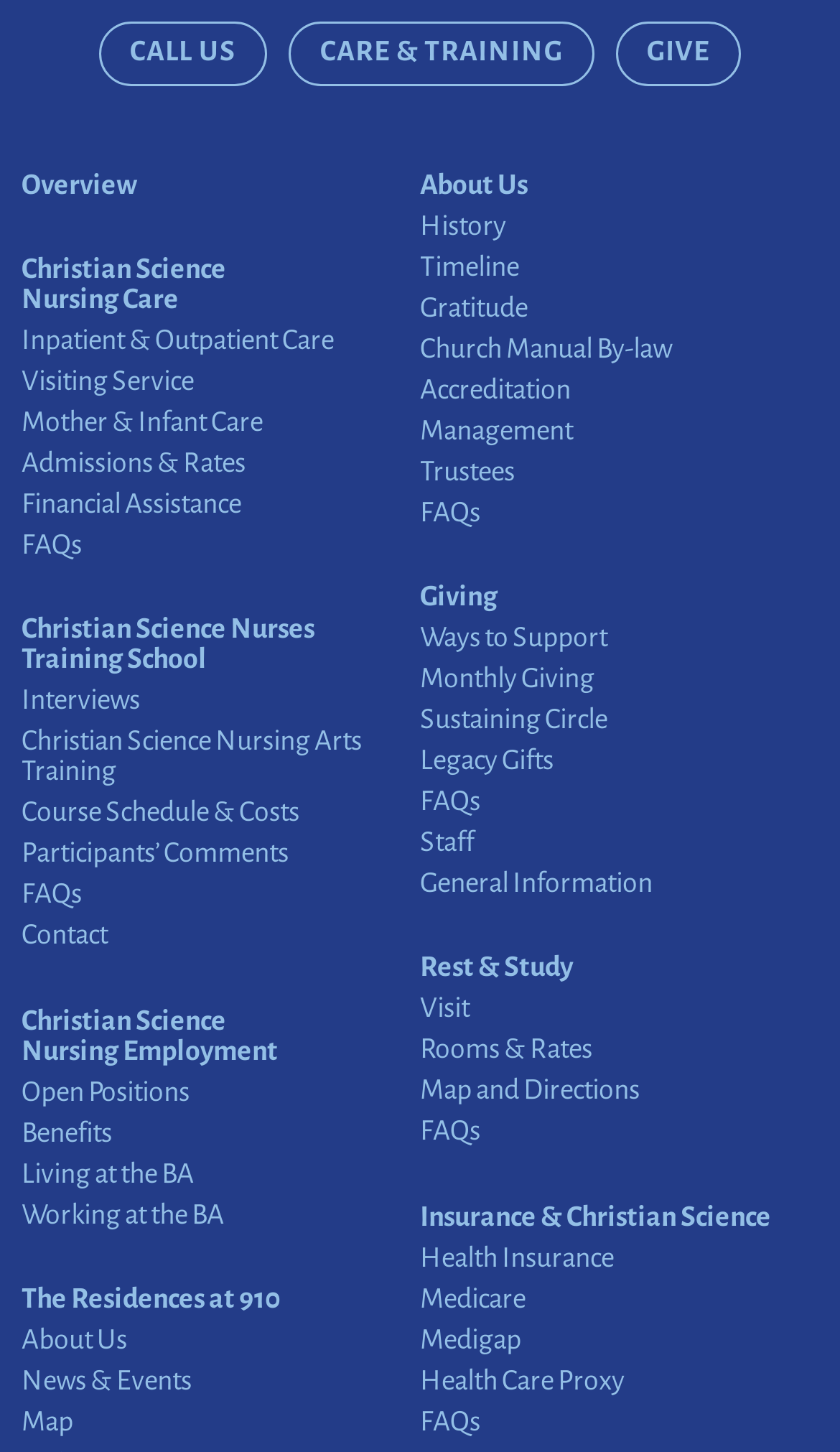How many types of care are provided by this organization?
Using the image, answer in one word or phrase.

At least 5